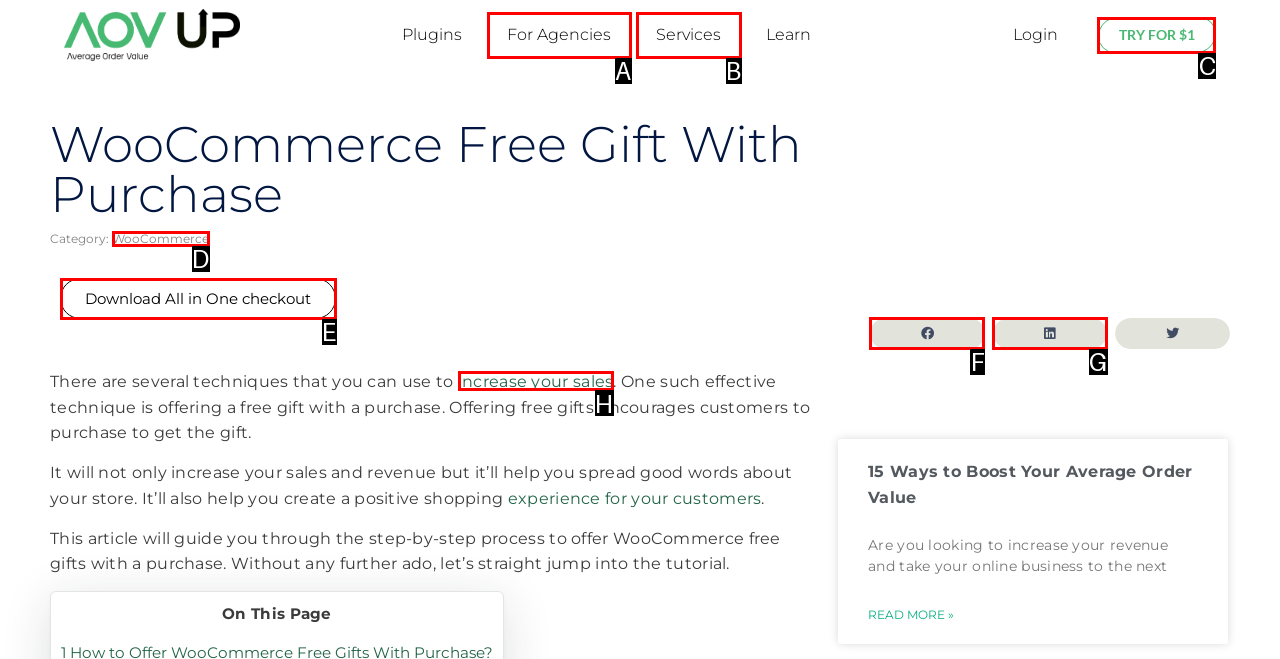Determine which HTML element to click to execute the following task: Click on the increase your sales link Answer with the letter of the selected option.

H